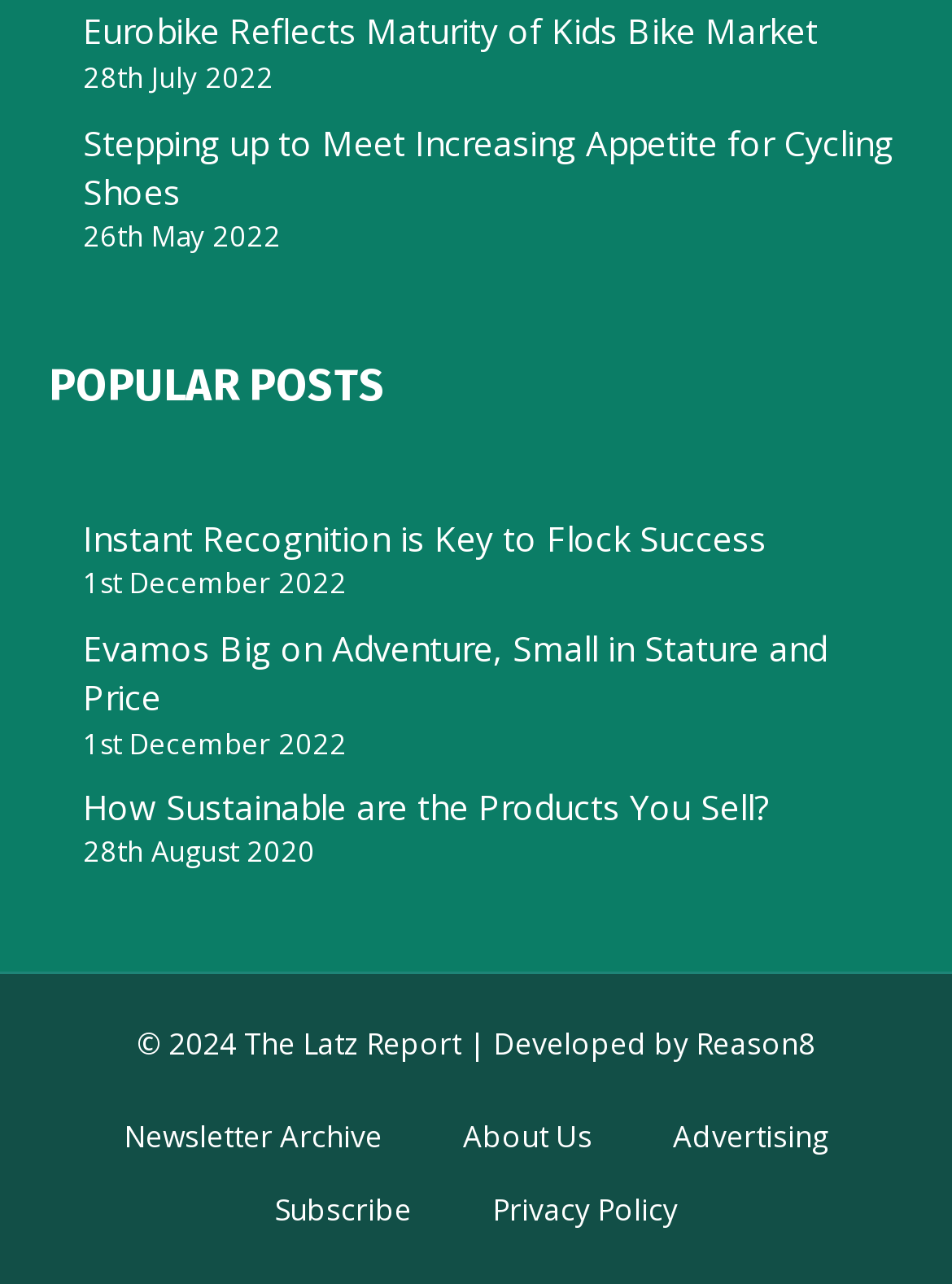Please examine the image and answer the question with a detailed explanation:
What is the copyright year of the website?

I looked at the footer section of the webpage and found the text '© 2024 The Latz Report'.